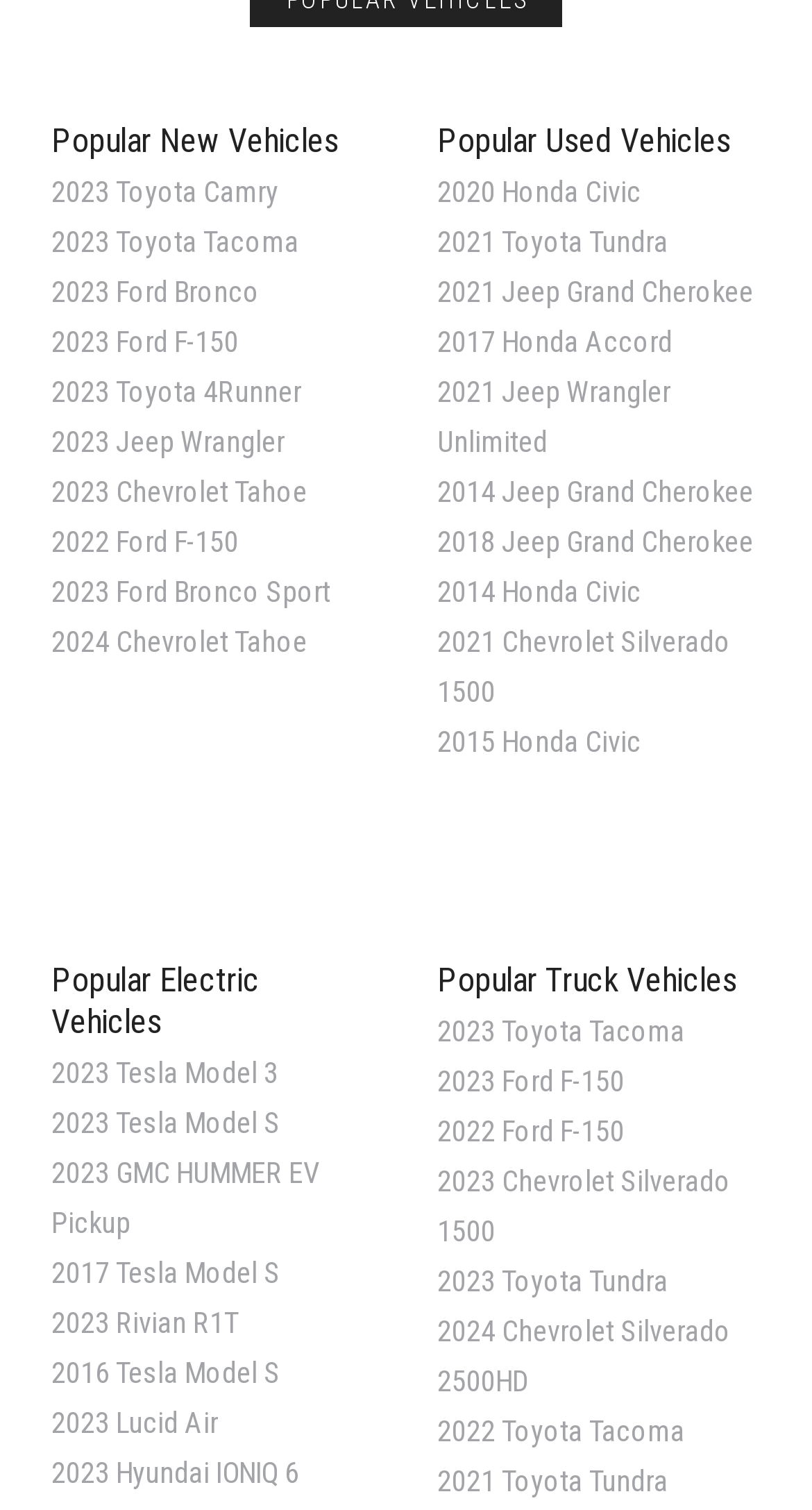Review the image closely and give a comprehensive answer to the question: What is the brand of the vehicle listed first under 'Popular Used Vehicles'?

By looking at the links under the 'Popular Used Vehicles' heading, I can see that the first link is '2020 Honda Civic', which indicates that the brand of the vehicle listed first is Honda.